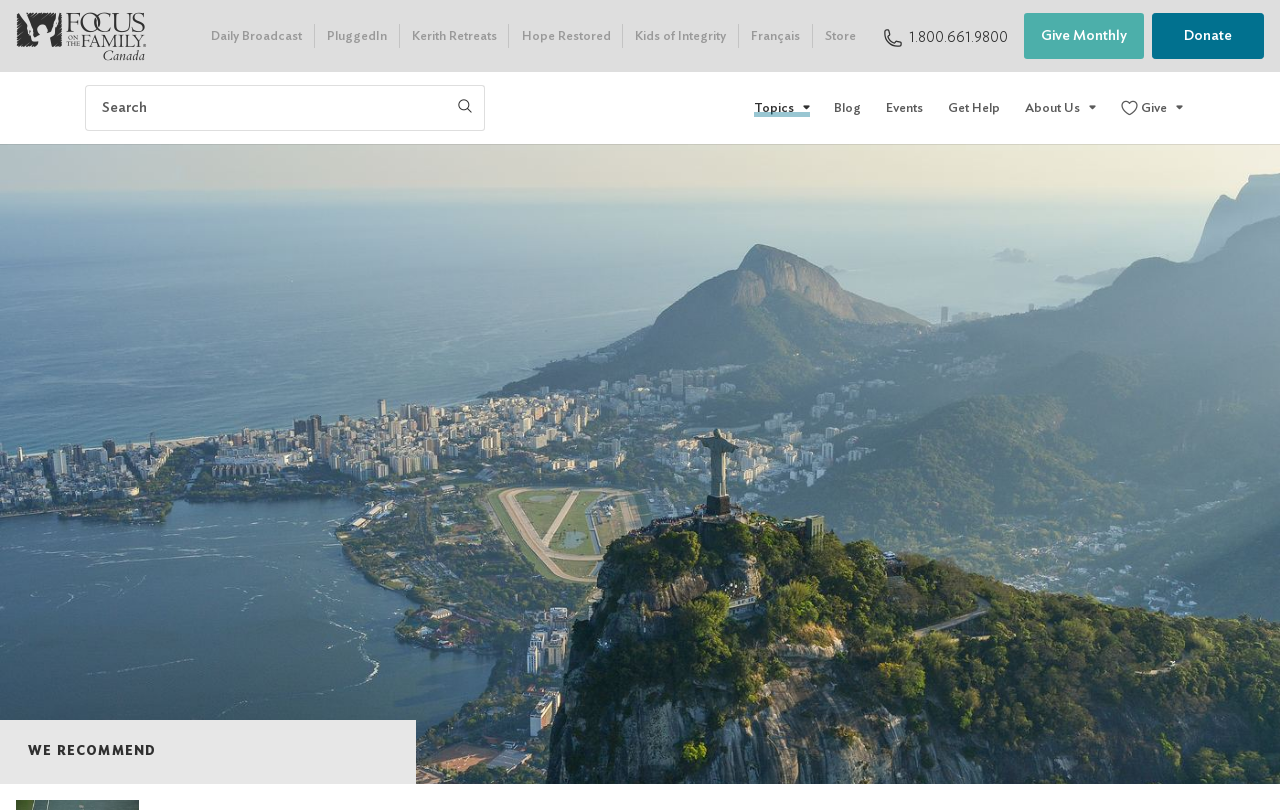Identify the bounding box coordinates of the HTML element based on this description: "Events".

[0.46, 0.386, 0.54, 0.446]